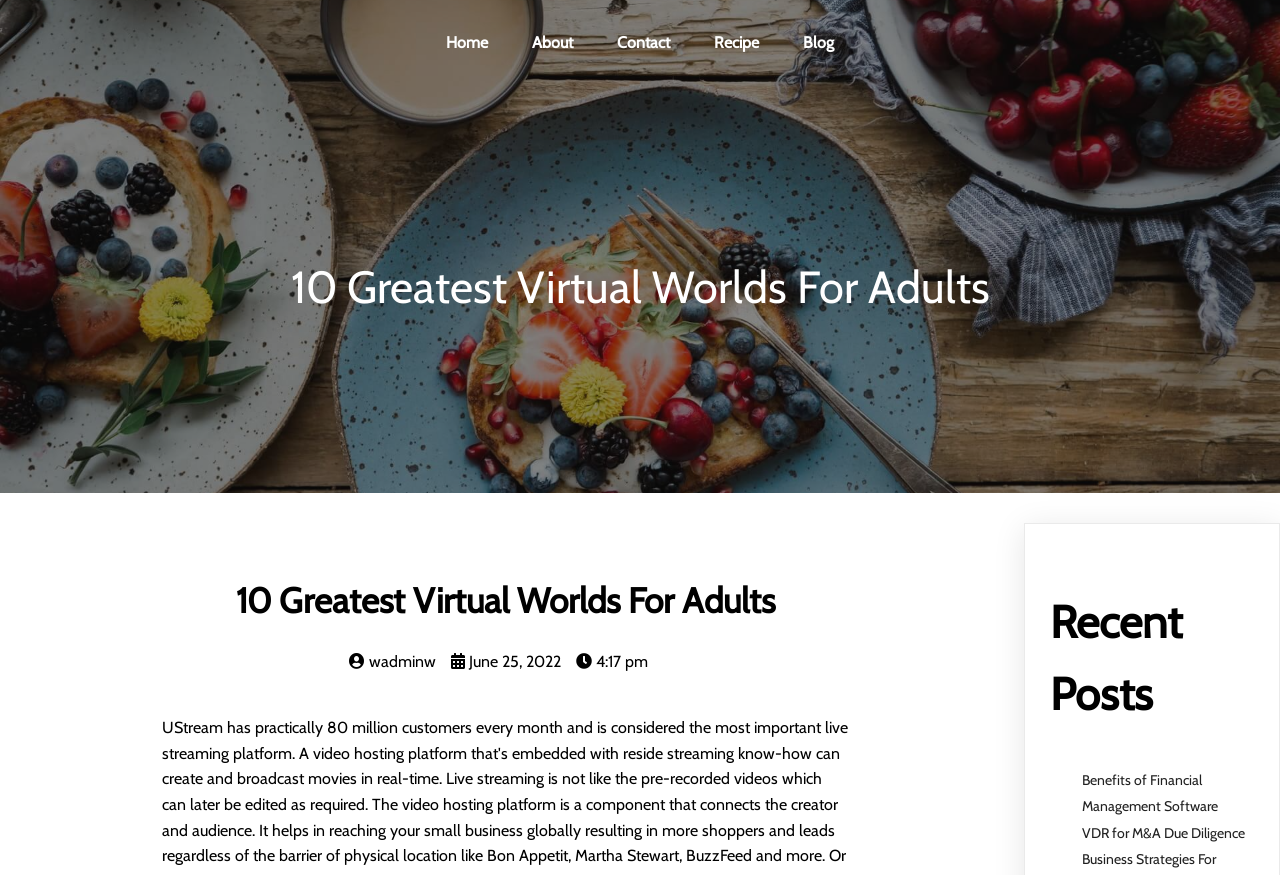Extract the bounding box for the UI element that matches this description: "Benefits of Financial Management Software".

[0.845, 0.881, 0.952, 0.932]